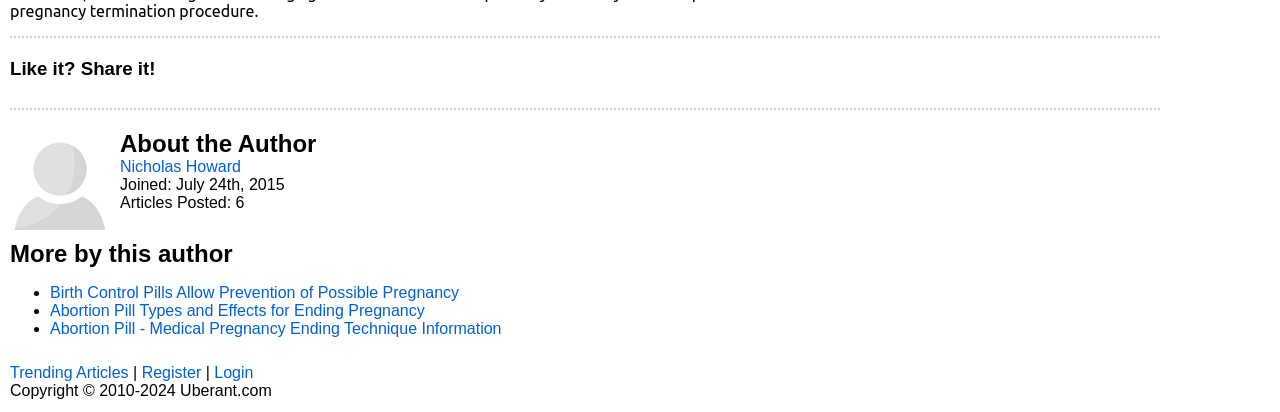Locate and provide the bounding box coordinates for the HTML element that matches this description: "Register".

[0.111, 0.883, 0.157, 0.925]